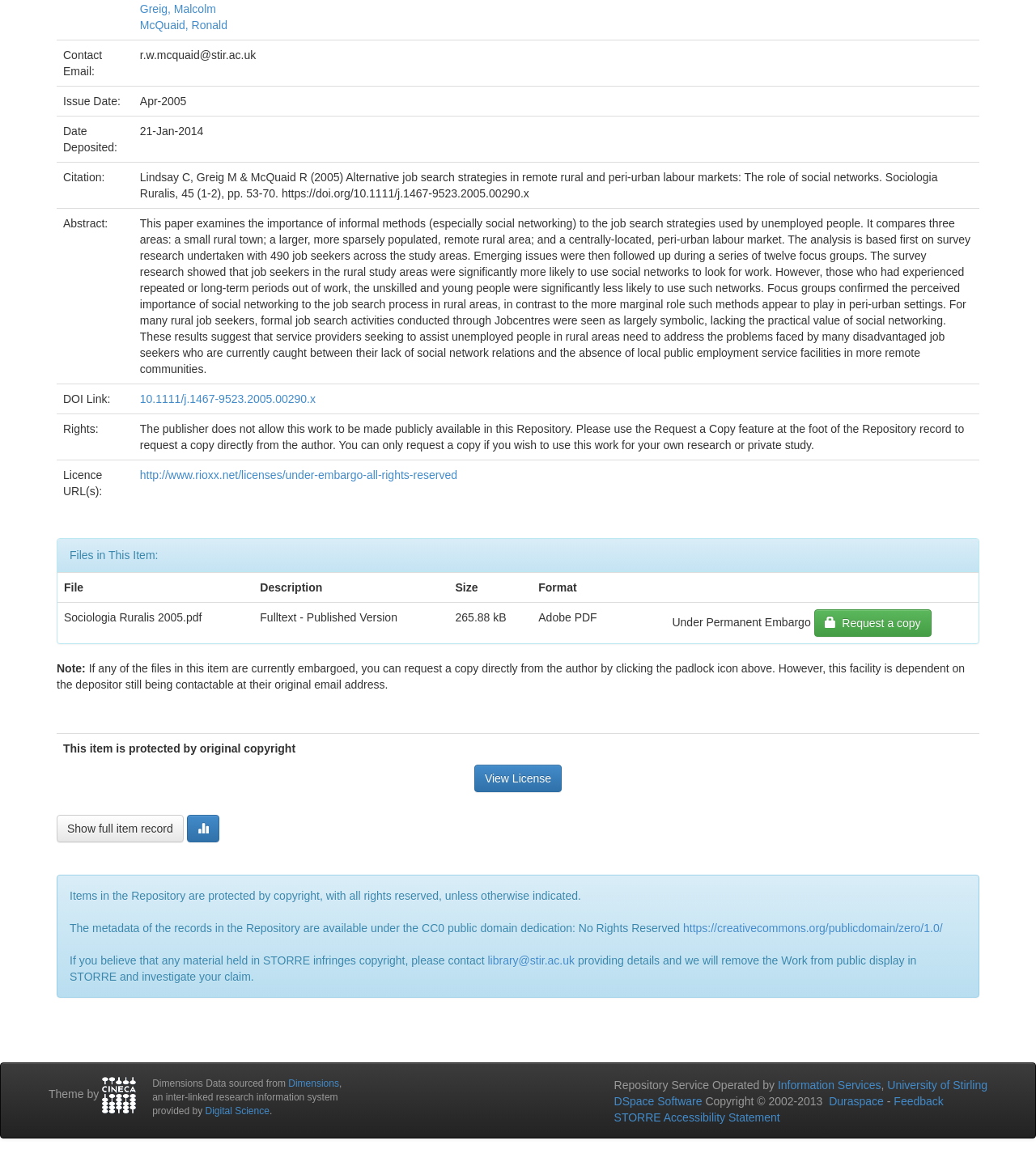From the given element description: "Digital Science", find the bounding box for the UI element. Provide the coordinates as four float numbers between 0 and 1, in the order [left, top, right, bottom].

[0.198, 0.962, 0.26, 0.972]